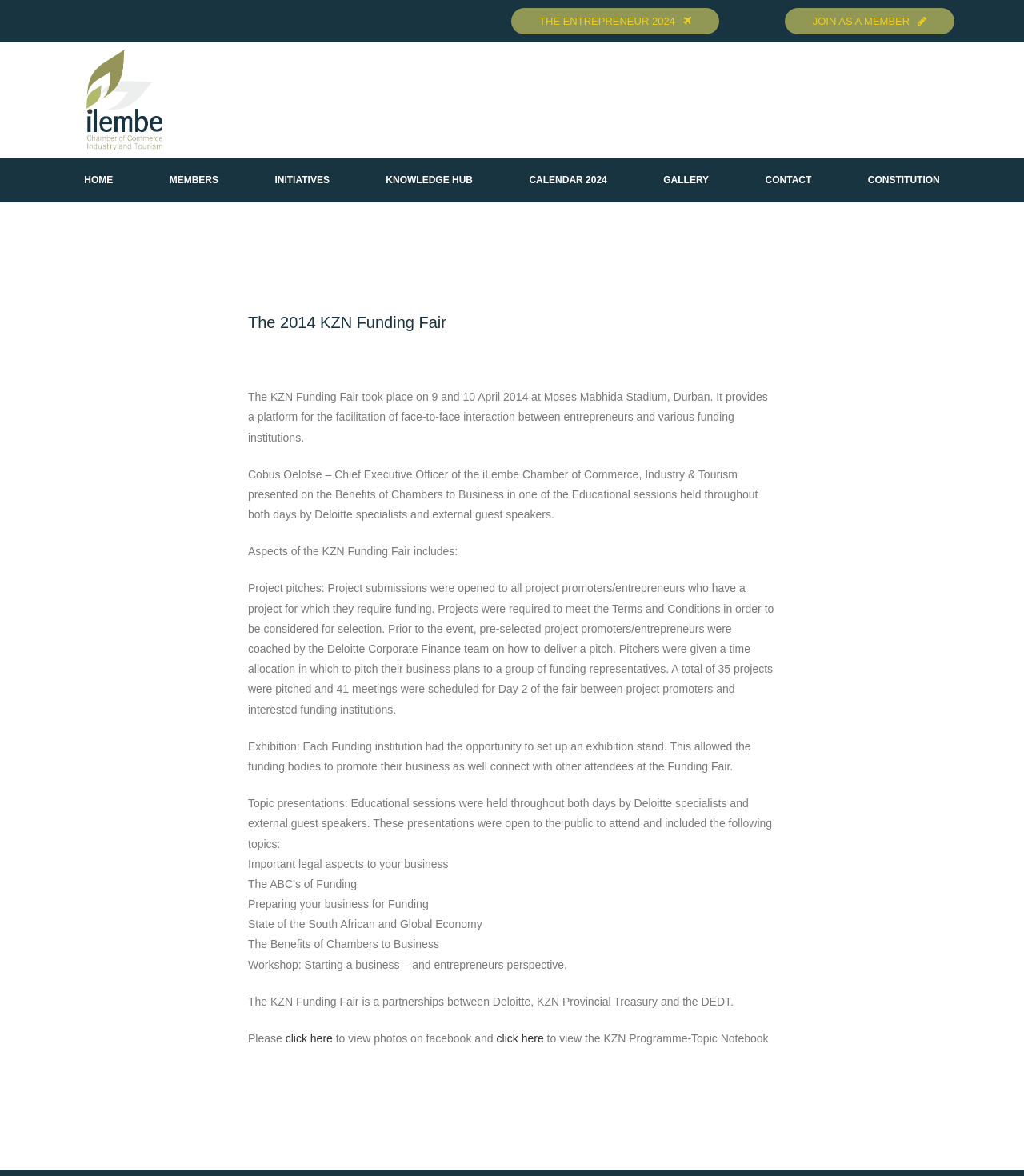Determine the bounding box coordinates for the region that must be clicked to execute the following instruction: "Click the JOIN AS A MEMBER button".

[0.766, 0.007, 0.932, 0.029]